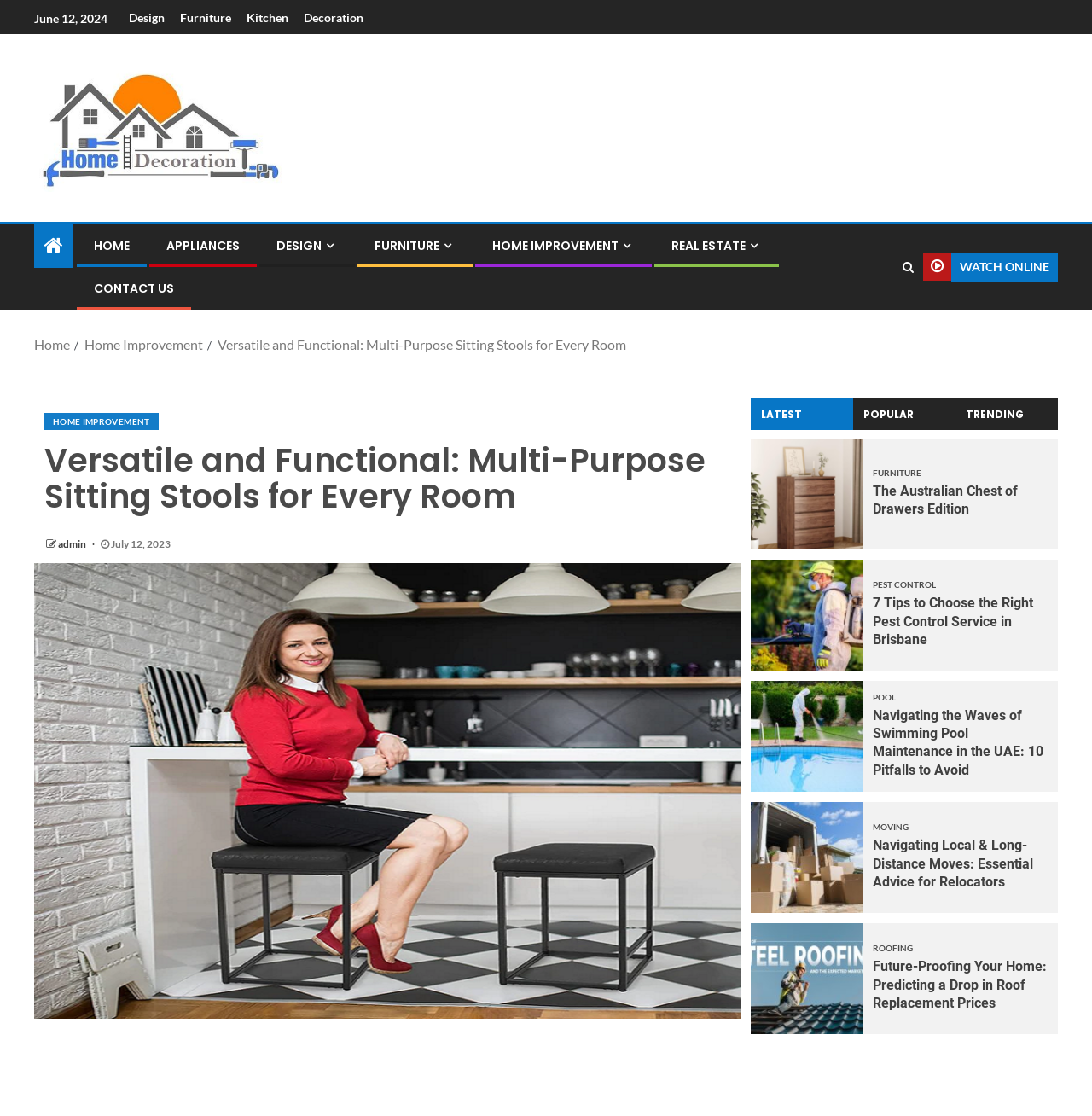Determine the coordinates of the bounding box that should be clicked to complete the instruction: "Click on the 'FURNITURE' link". The coordinates should be represented by four float numbers between 0 and 1: [left, top, right, bottom].

[0.343, 0.213, 0.417, 0.228]